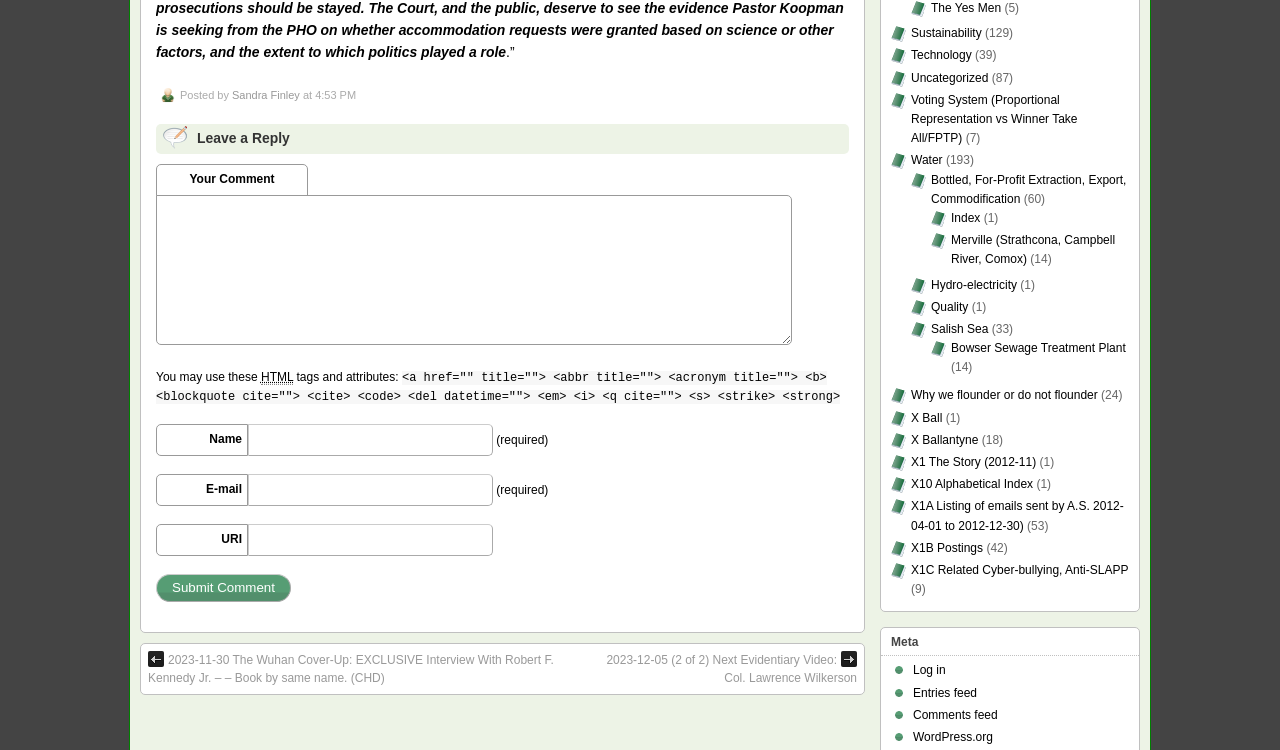Find the bounding box coordinates for the area you need to click to carry out the instruction: "Leave a comment". The coordinates should be four float numbers between 0 and 1, indicated as [left, top, right, bottom].

[0.122, 0.165, 0.663, 0.205]